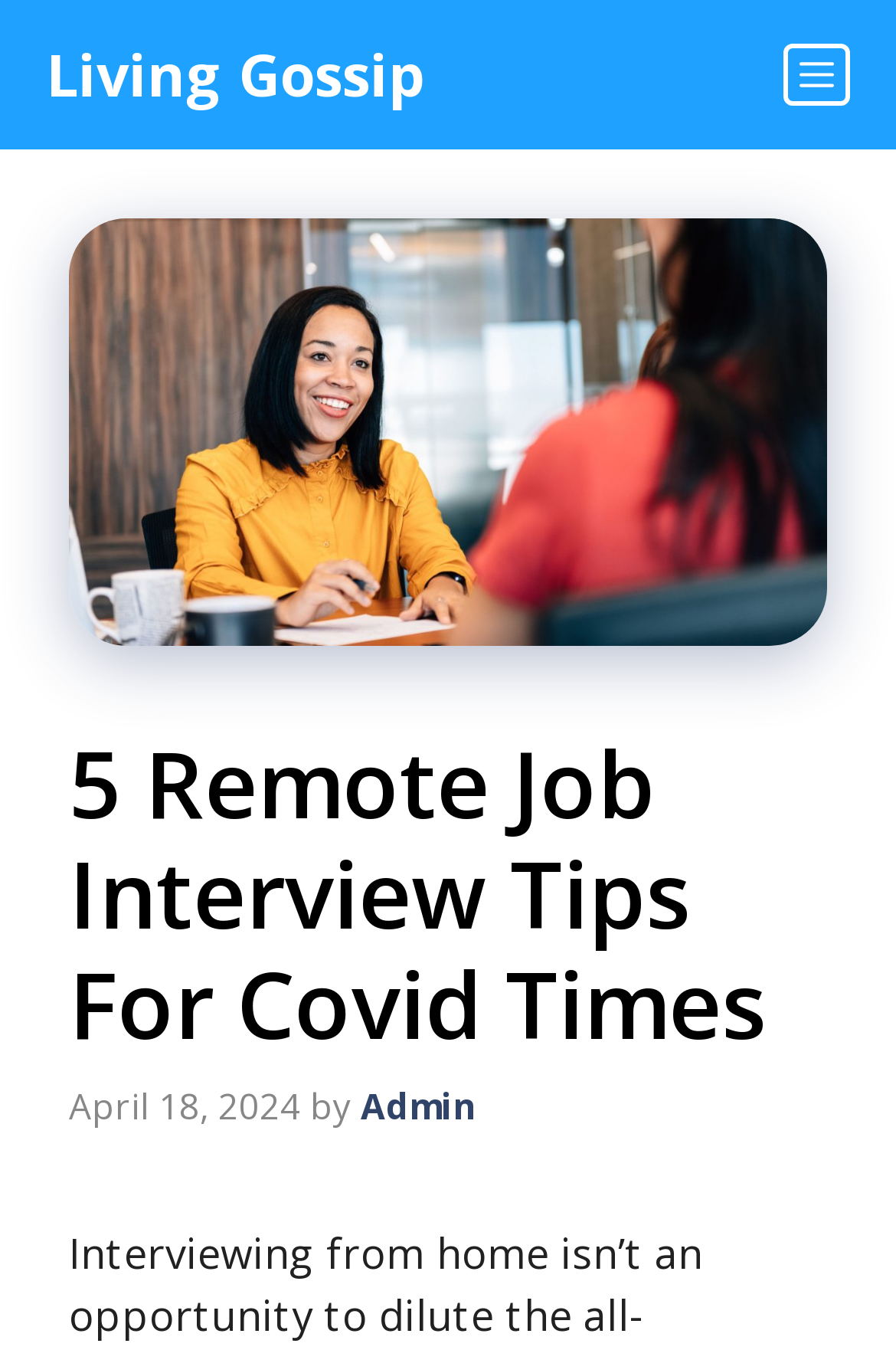Refer to the image and answer the question with as much detail as possible: What is the type of the menu button?

I found the type of the menu button by looking at the button element in the navigation section, which is located at the top of the webpage. The button element is labeled as 'Menu' and has an expanded property set to False, indicating that it is a button.